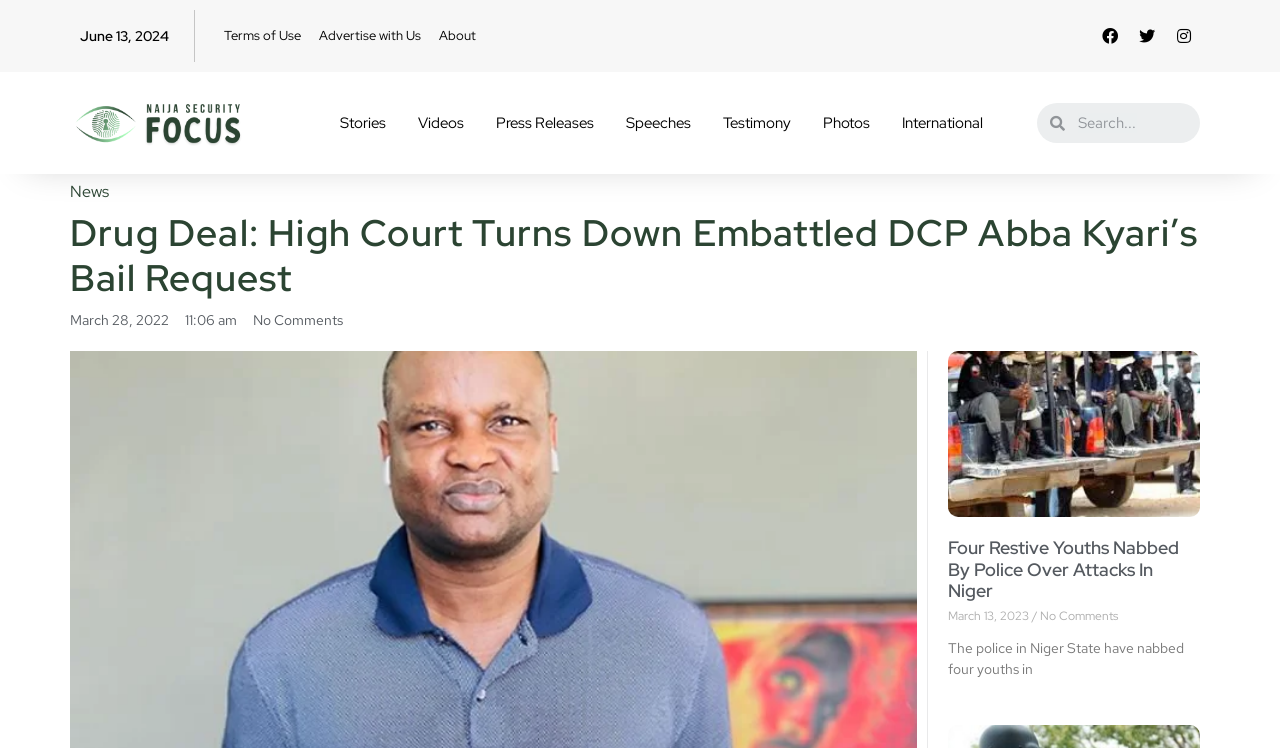Determine the bounding box coordinates of the clickable element necessary to fulfill the instruction: "Search for news". Provide the coordinates as four float numbers within the 0 to 1 range, i.e., [left, top, right, bottom].

[0.81, 0.138, 0.938, 0.191]